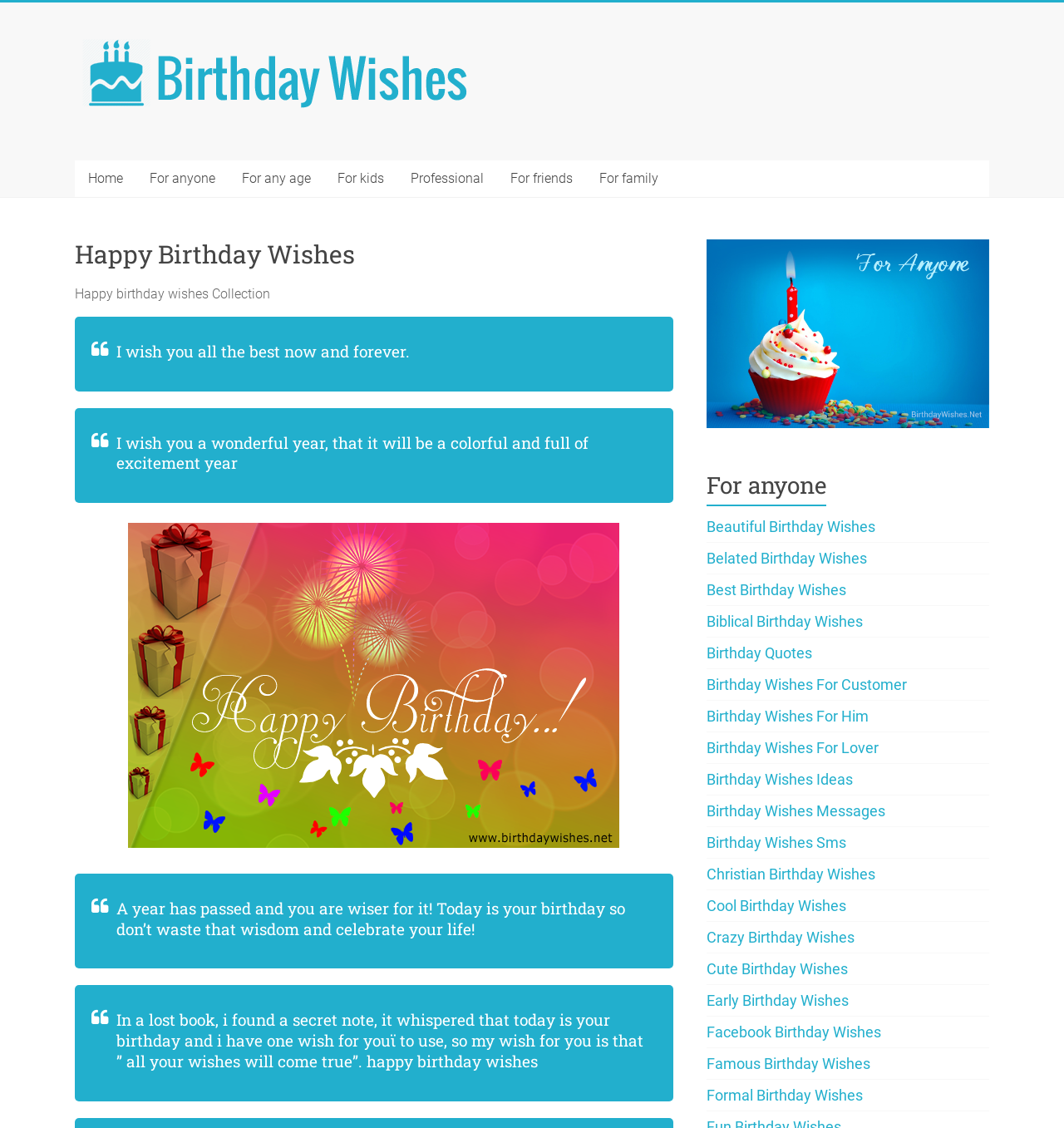Articulate a detailed summary of the webpage's content and design.

This webpage is a collection of happy birthday wishes and greeting cards. At the top, there is a link to "Birthday Wishes" accompanied by an image, followed by a navigation menu with links to "Home", "For anyone", "For any age", "For kids", "Professional", "For friends", and "For family". 

Below the navigation menu, there is a header that reads "Happy Birthday Wishes" and a brief description of the collection. The main content of the page is divided into four sections, each containing a blockquote with a unique happy birthday wish. These wishes are inspirational and heartfelt, expressing good wishes for the birthday person's future.

To the right of the main content, there is a complementary section with an image and a heading that reads "For anyone". This section contains a list of 20 links to different types of birthday wishes, such as "Beautiful Birthday Wishes", "Belated Birthday Wishes", "Best Birthday Wishes", and more. These links are arranged vertically, with the image "for anyone" at the top.